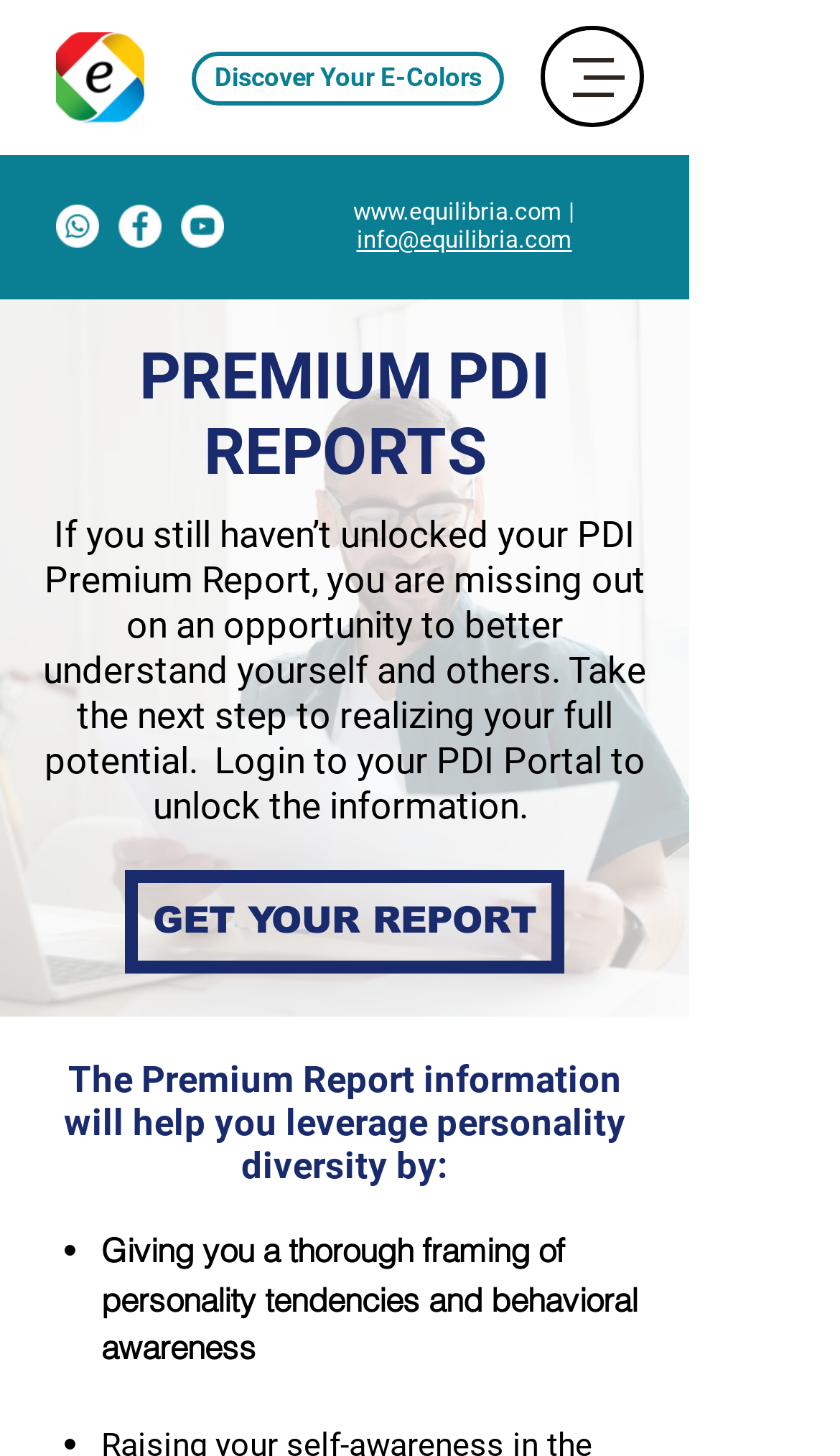What is the purpose of the social bar?
Please provide an in-depth and detailed response to the question.

The social bar, which includes links to Whatsapp, Facebook, and YouTube, is likely used to connect with Equilibria on various social media platforms. This can be inferred from the presence of these links and the typical use of social bars on webpages.